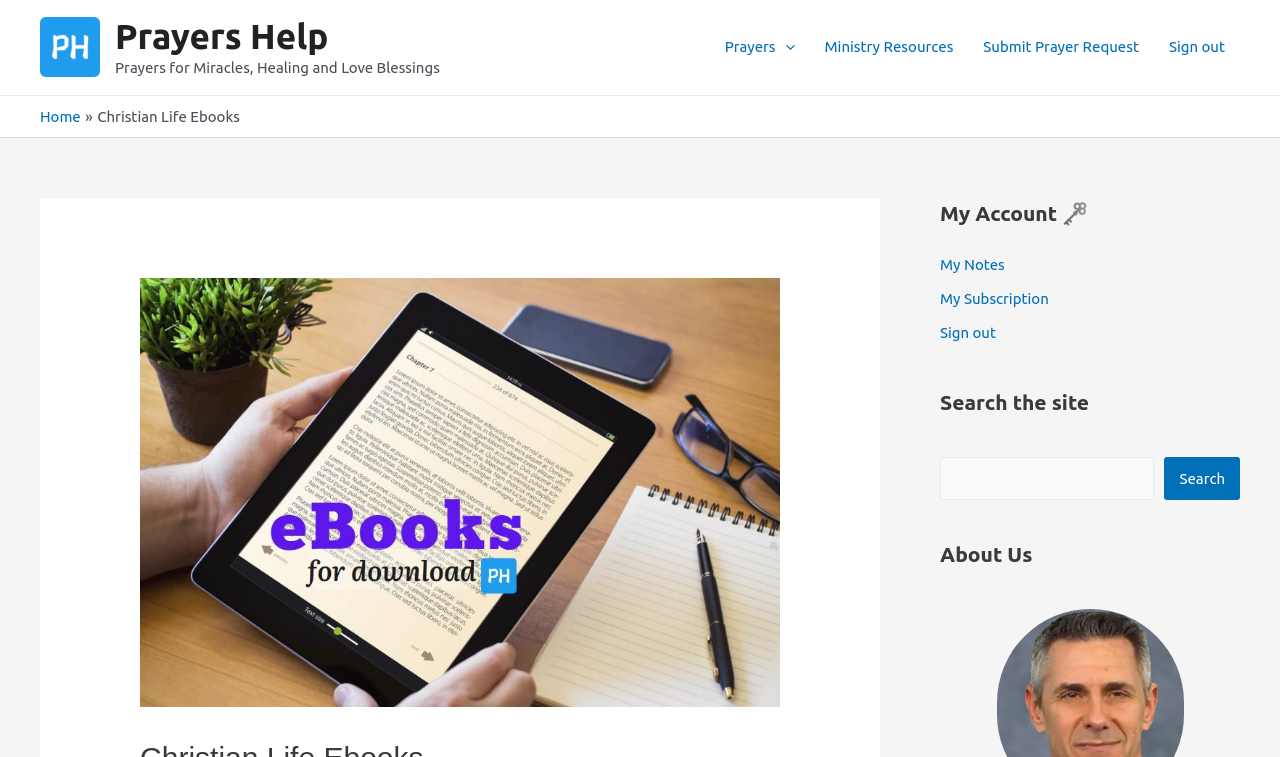Please identify the bounding box coordinates of the element I should click to complete this instruction: 'View My Notes'. The coordinates should be given as four float numbers between 0 and 1, like this: [left, top, right, bottom].

[0.734, 0.338, 0.785, 0.361]